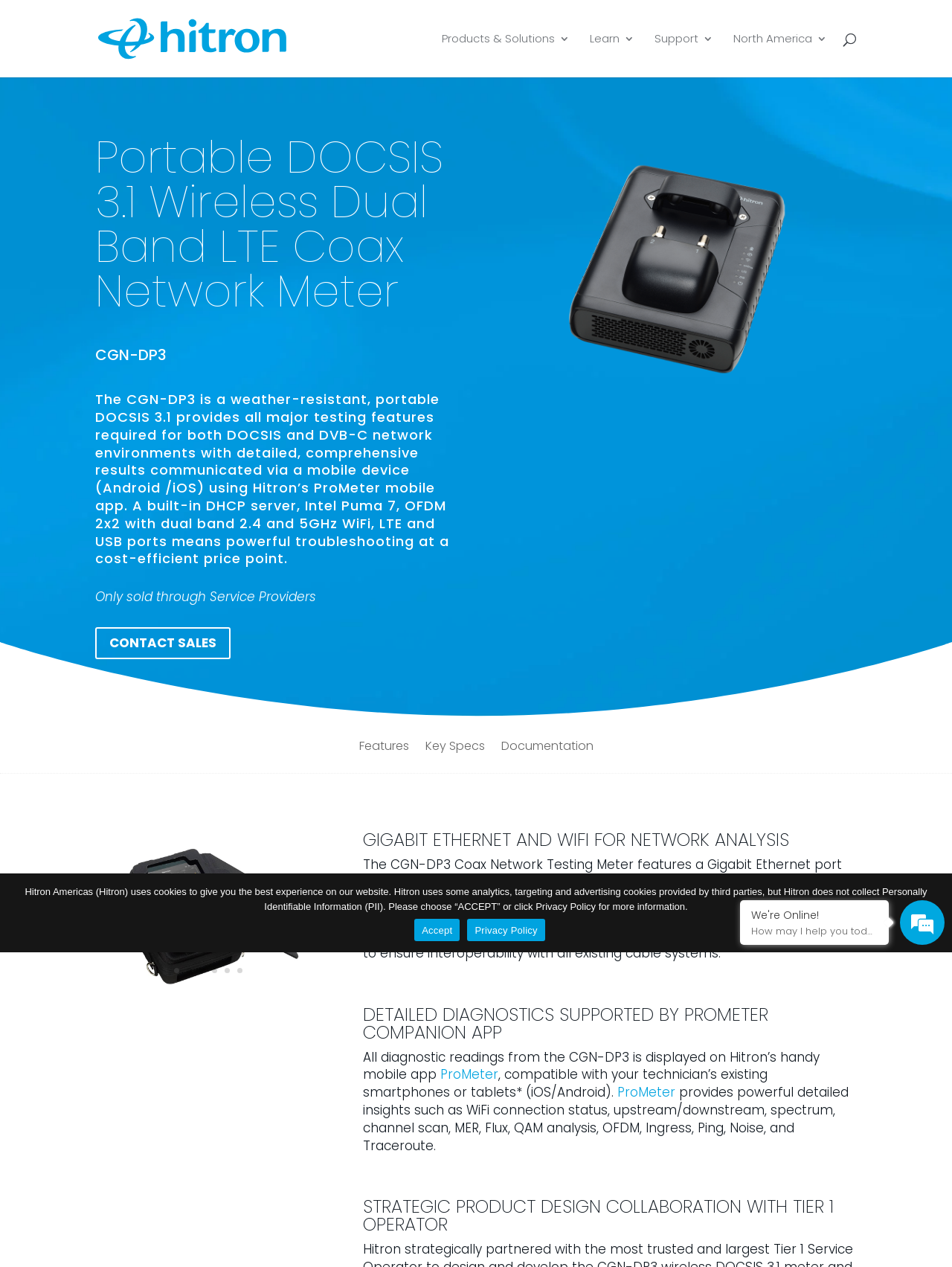From the element description: "Products & Solutions", extract the bounding box coordinates of the UI element. The coordinates should be expressed as four float numbers between 0 and 1, in the order [left, top, right, bottom].

[0.464, 0.026, 0.598, 0.061]